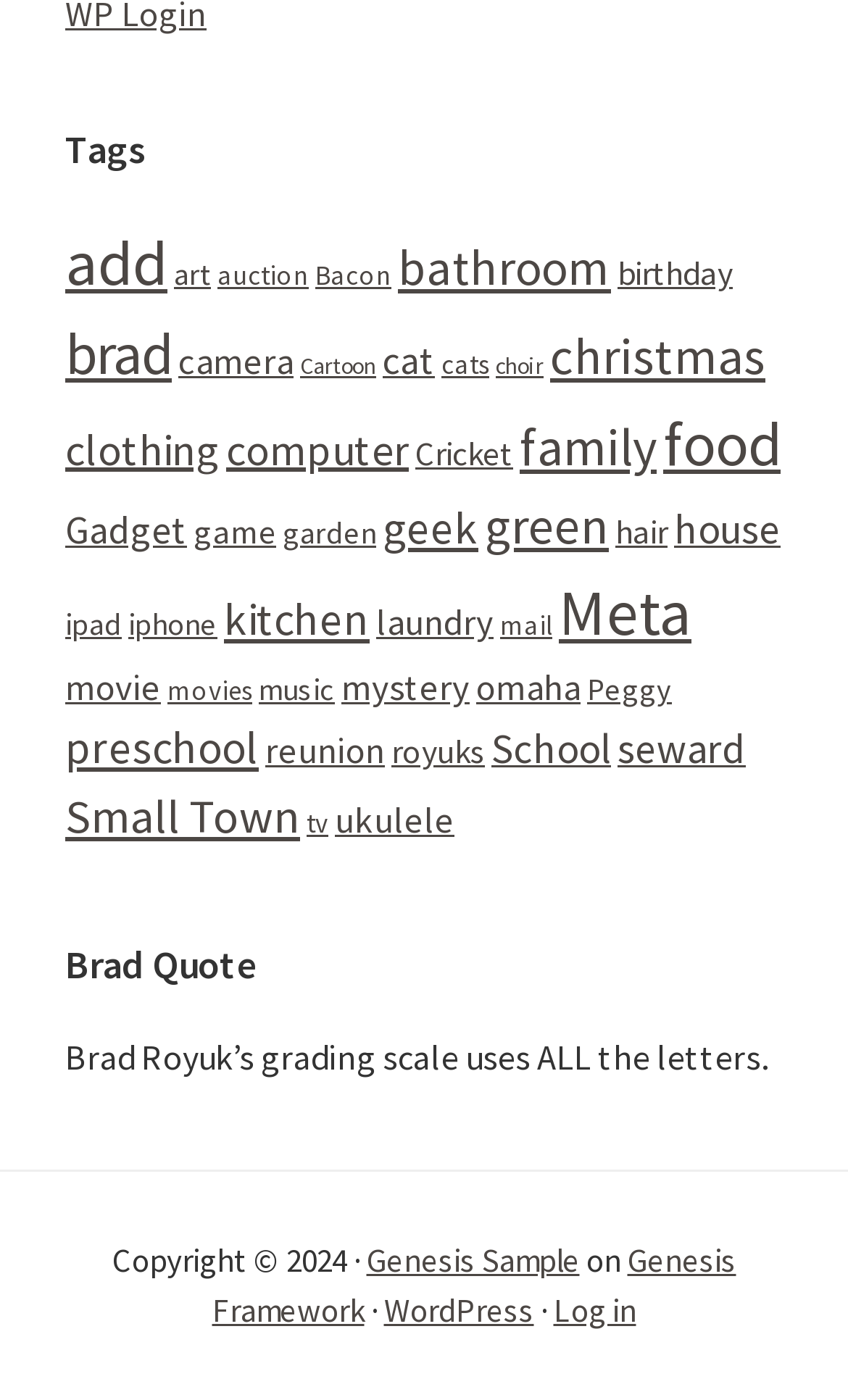How many items are in the 'christmas' category?
Please interpret the details in the image and answer the question thoroughly.

I found a link 'christmas (18 items)' under the 'Tags' navigation menu, which indicates that there are 18 items in the 'christmas' category.